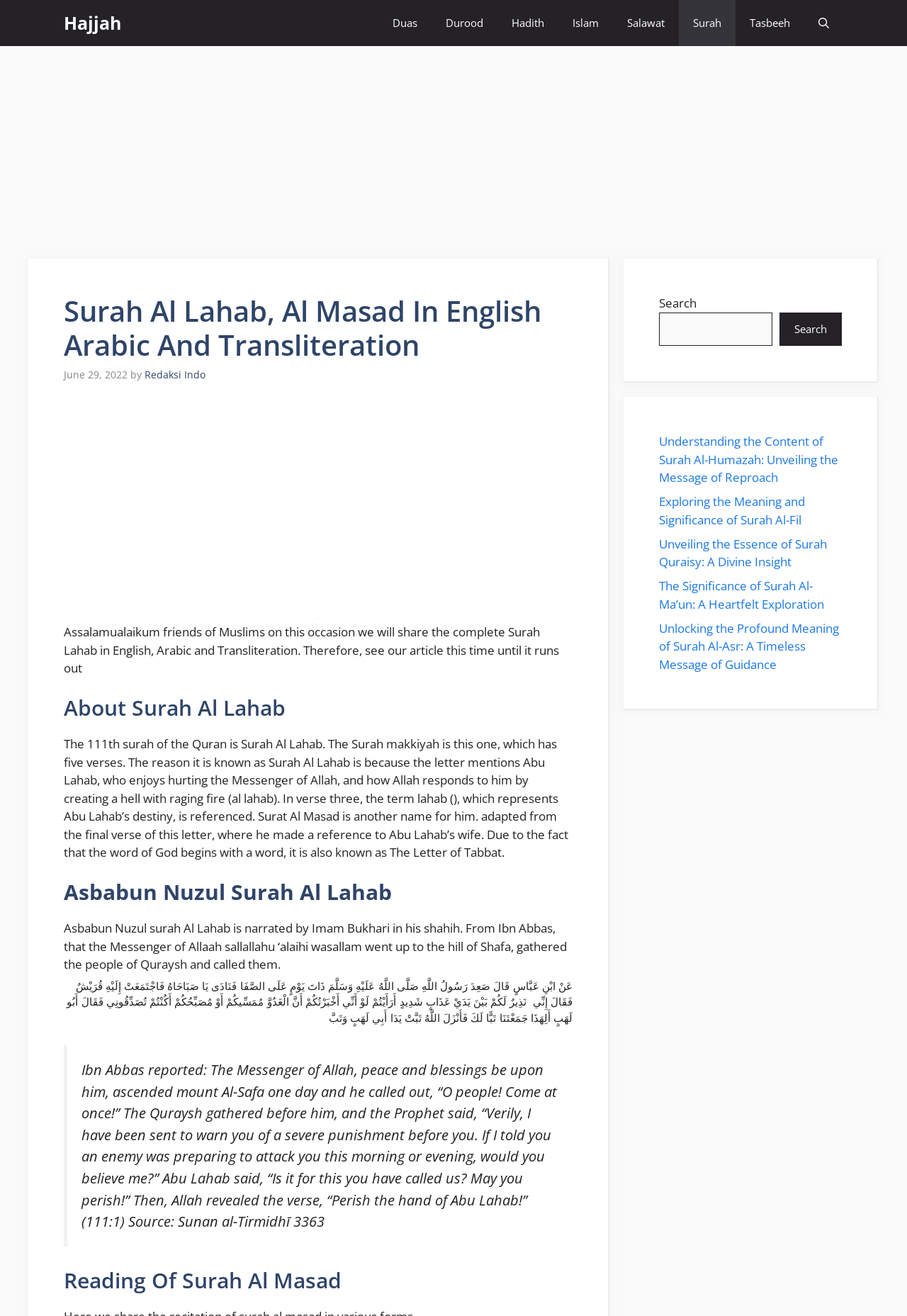Locate the bounding box coordinates of the area where you should click to accomplish the instruction: "Read national standard hot water bag news".

None